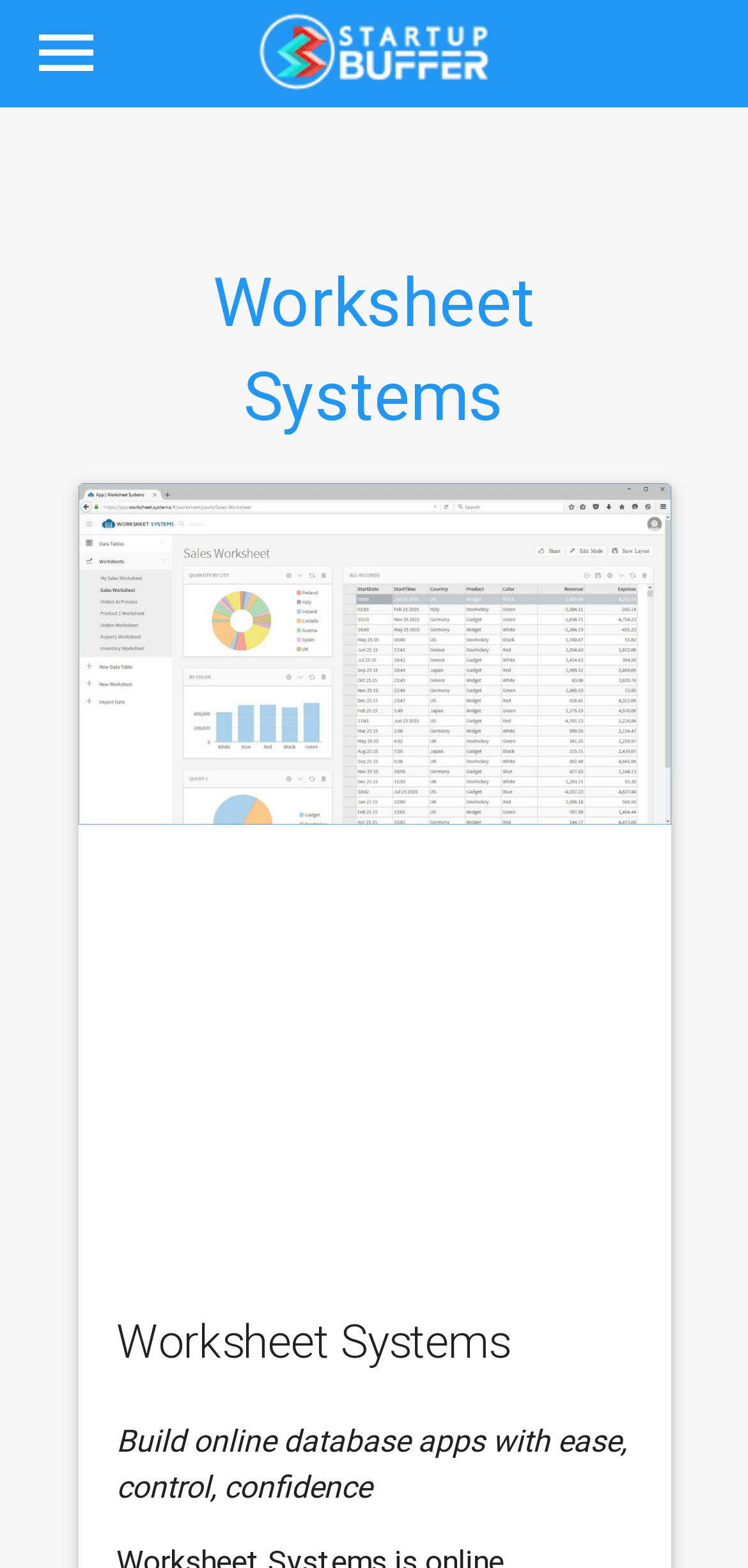Please answer the following question using a single word or phrase: 
What is the purpose of Worksheet Systems?

Build online database apps